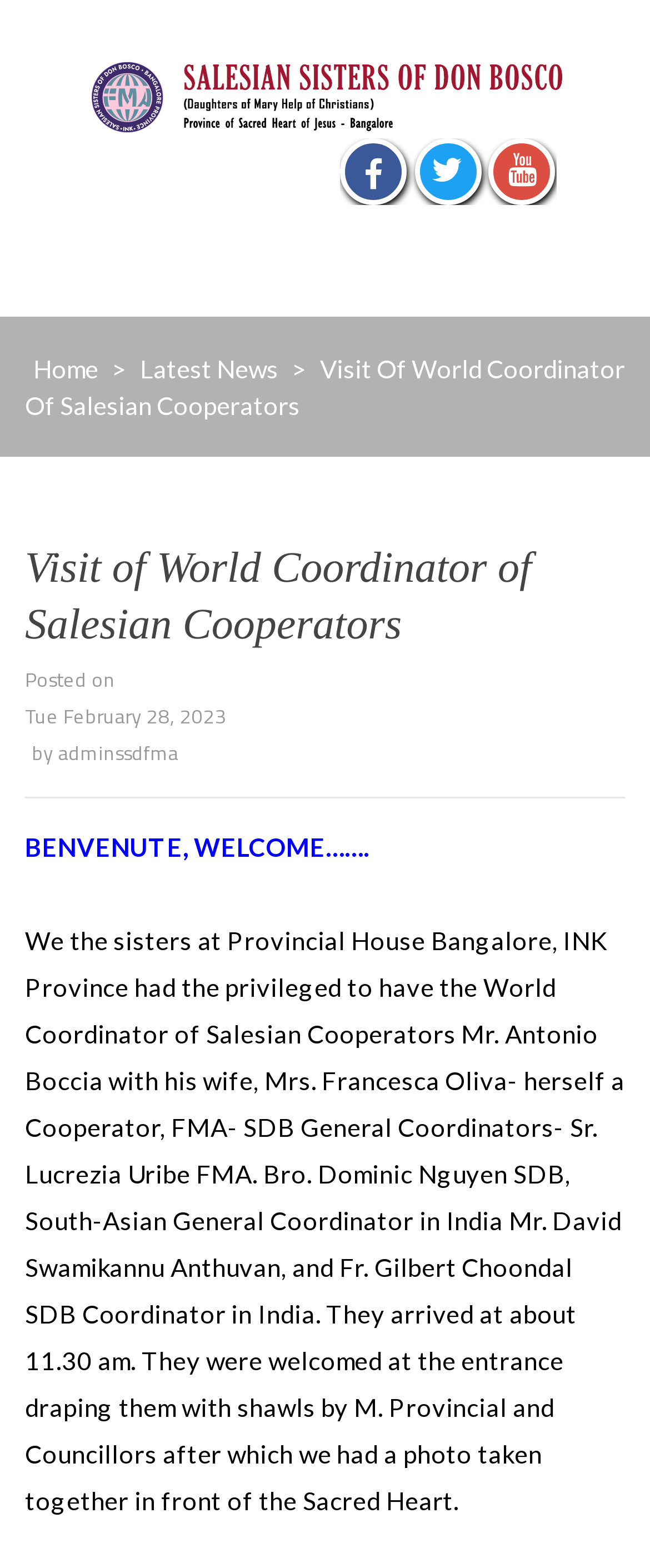Predict the bounding box of the UI element based on the description: "parent_node: No name="wpforms[fields][4]" value="No"". The coordinates should be four float numbers between 0 and 1, formatted as [left, top, right, bottom].

None